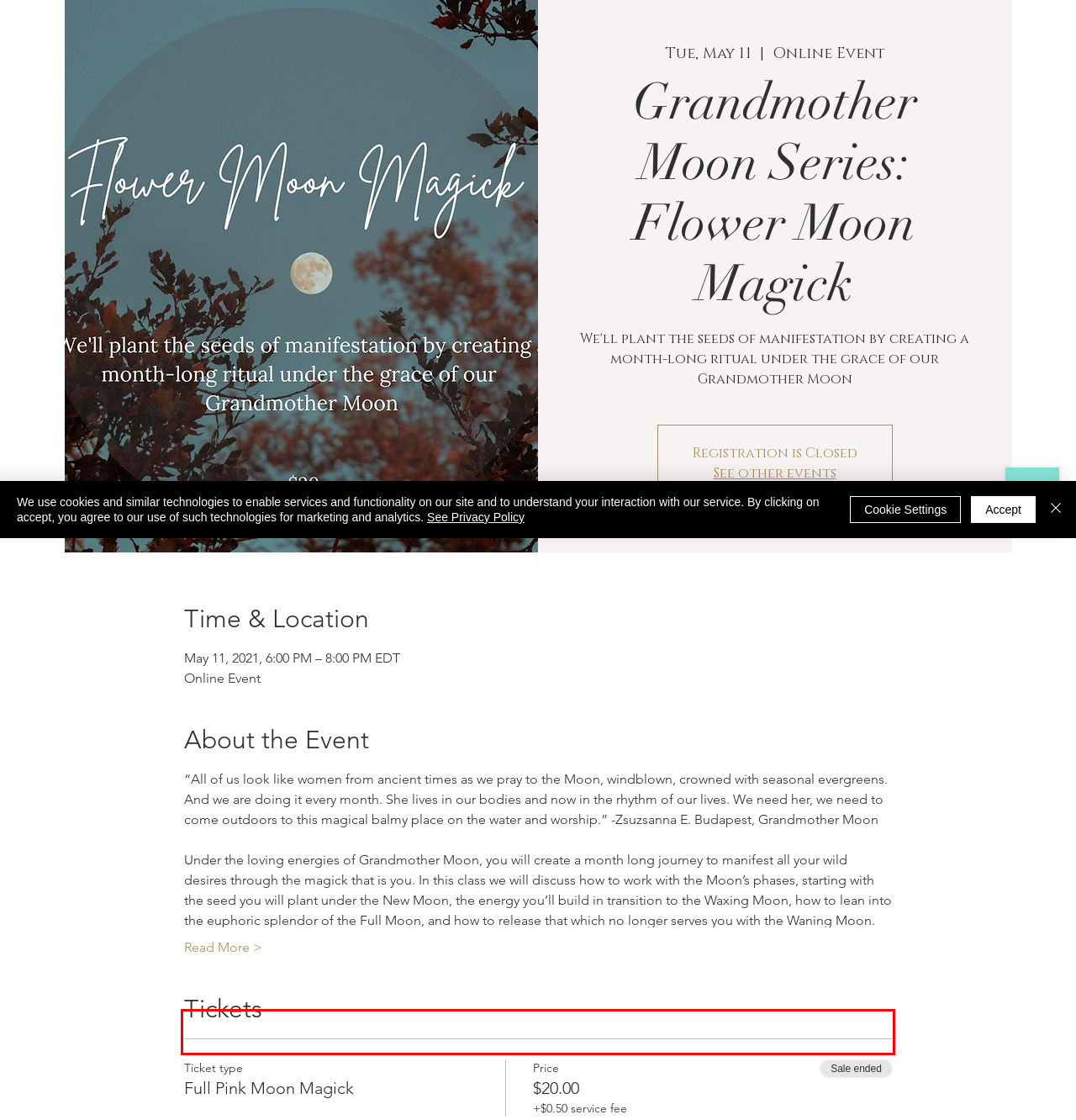Please use OCR to extract the text content from the red bounding box in the provided webpage screenshot.

Each month under the New Moon, join us as we create new energies around the ceremonies of working with our Moon and her phases, as well as the seasons, for they go hand in hand.